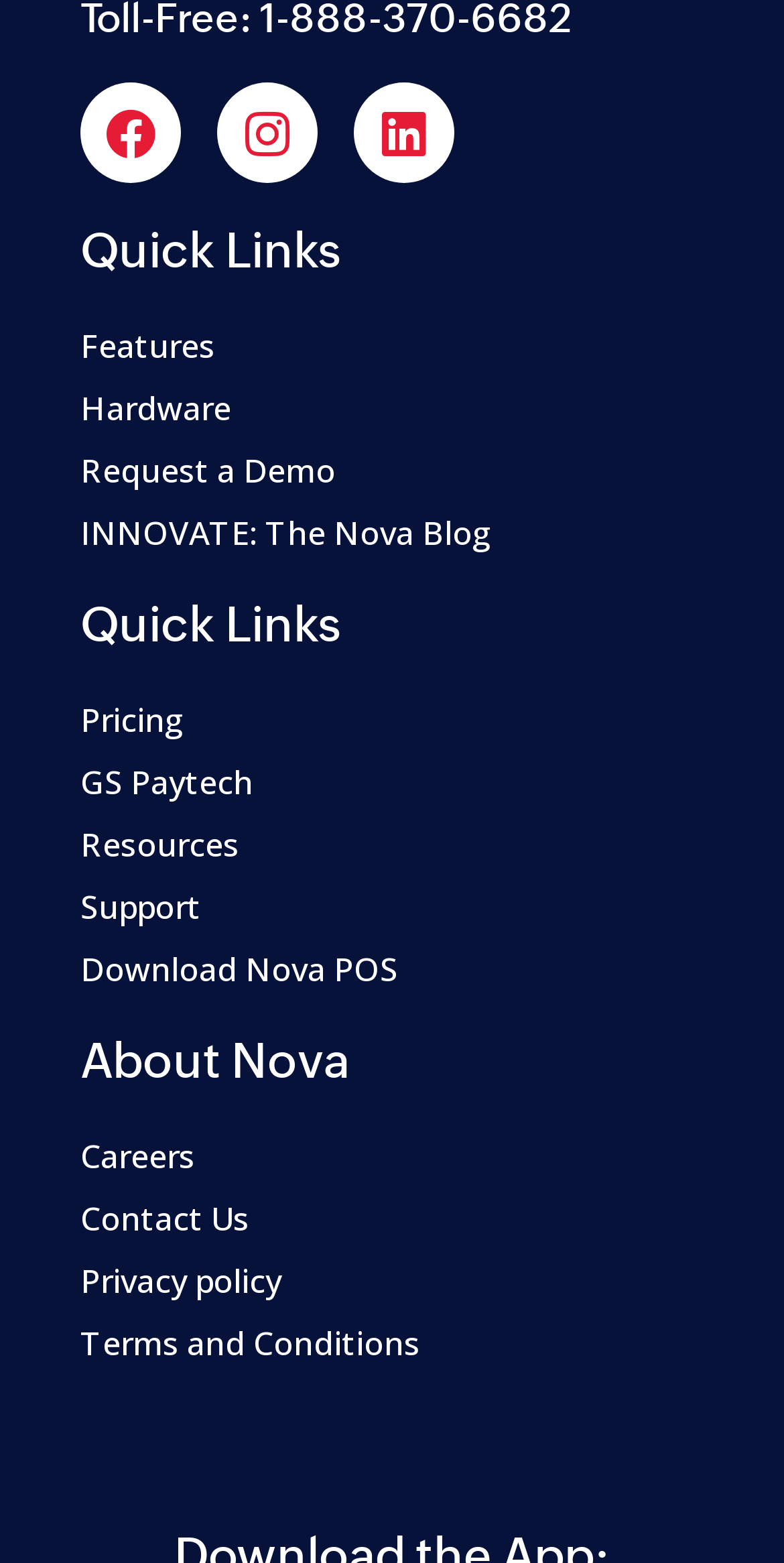Respond with a single word or phrase to the following question: What is the last link in the 'Quick Links' section?

Terms and Conditions